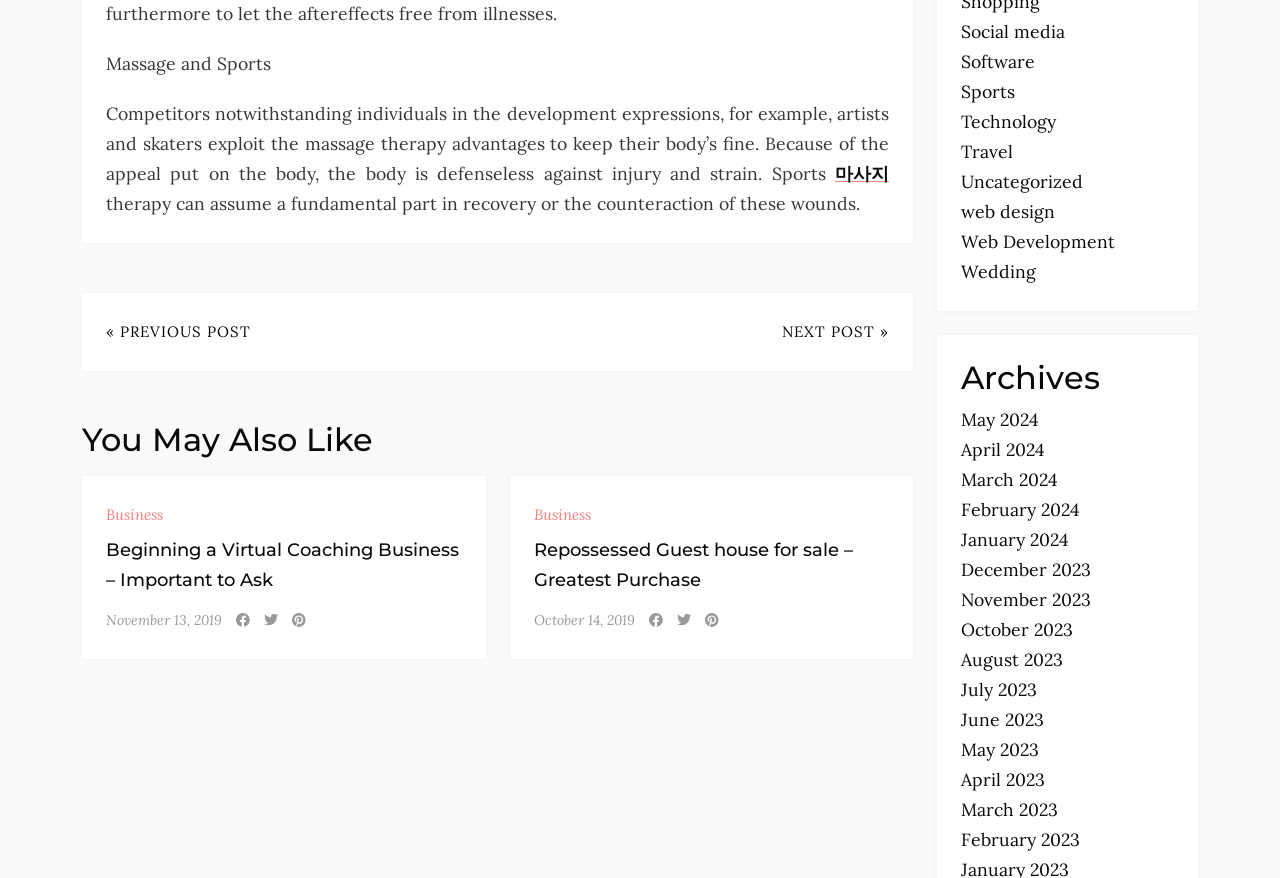Pinpoint the bounding box coordinates of the element that must be clicked to accomplish the following instruction: "View the next post". The coordinates should be in the format of four float numbers between 0 and 1, i.e., [left, top, right, bottom].

[0.611, 0.361, 0.695, 0.395]